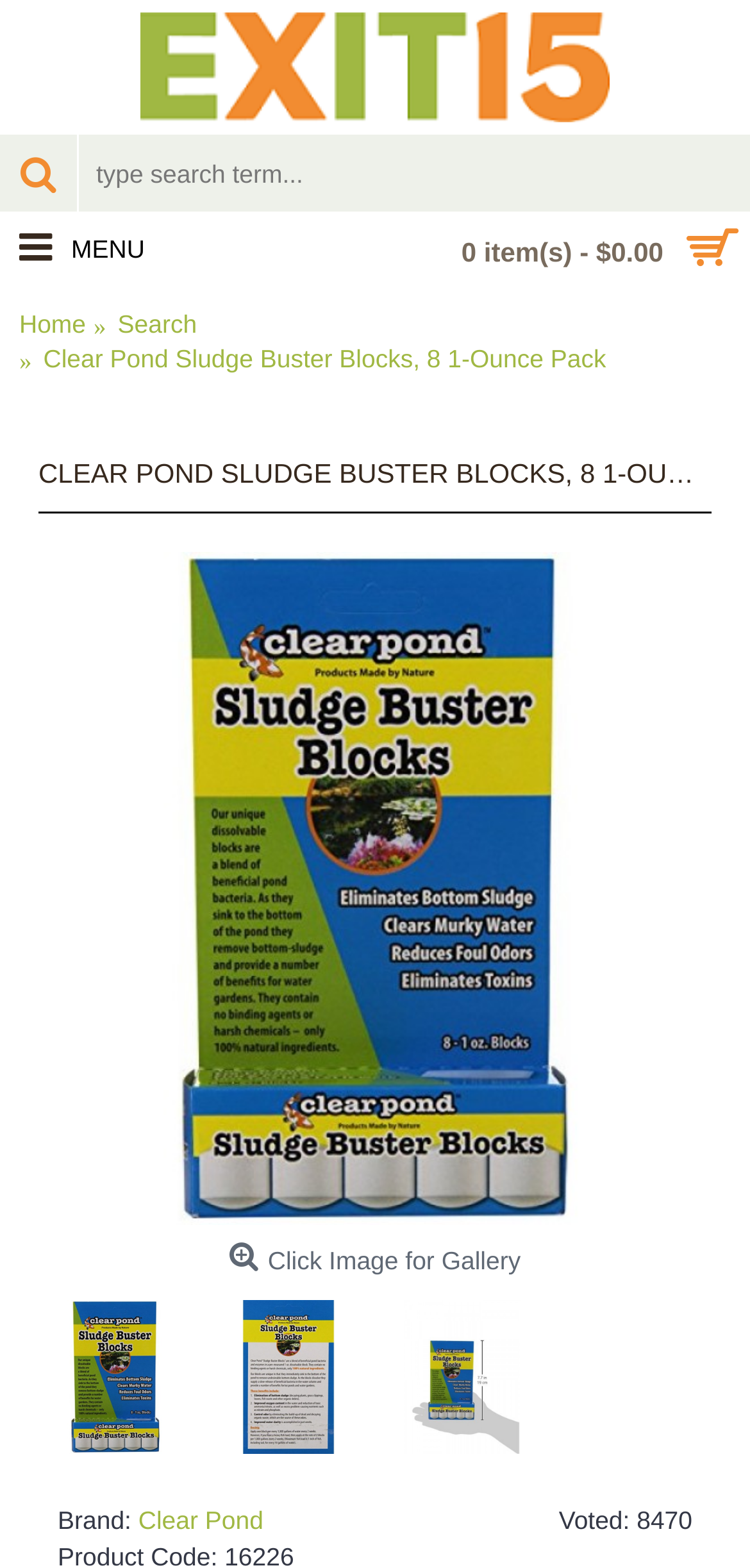Please locate the clickable area by providing the bounding box coordinates to follow this instruction: "view brand information".

[0.184, 0.96, 0.351, 0.978]